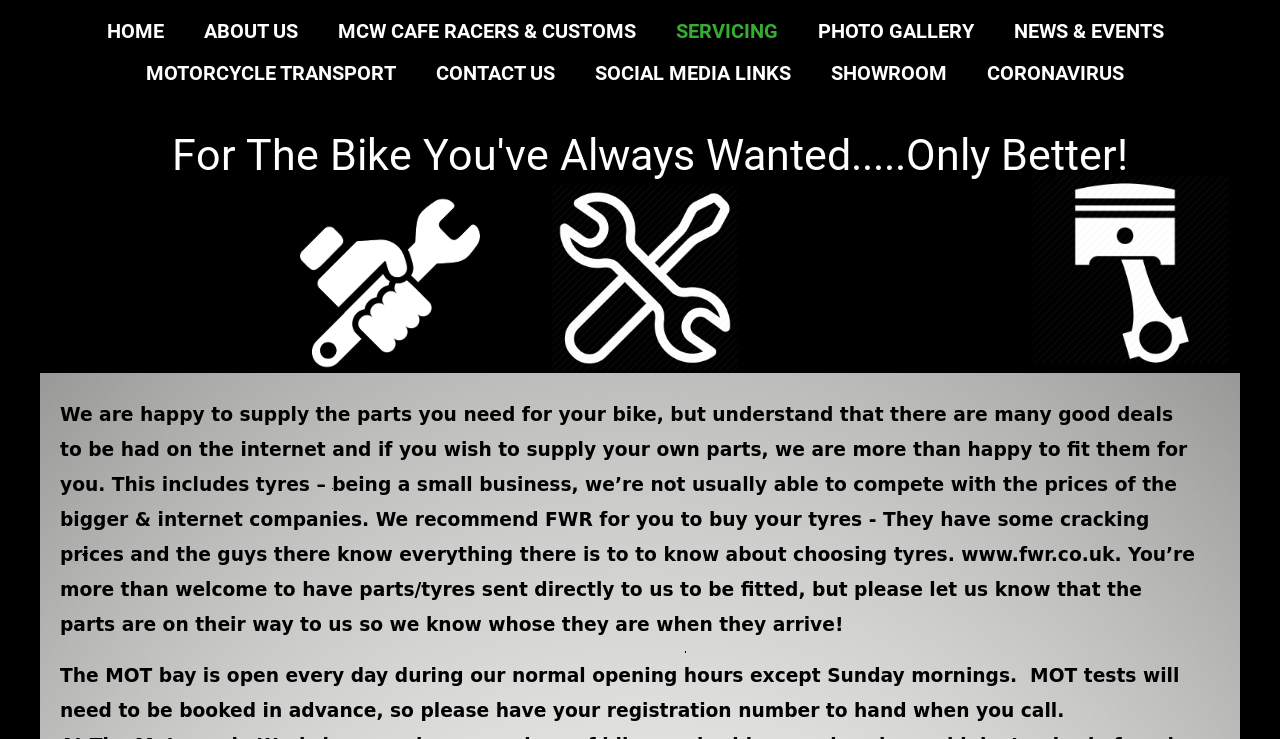Can customers book an MOT test on Sundays?
Based on the image, answer the question with a single word or brief phrase.

No